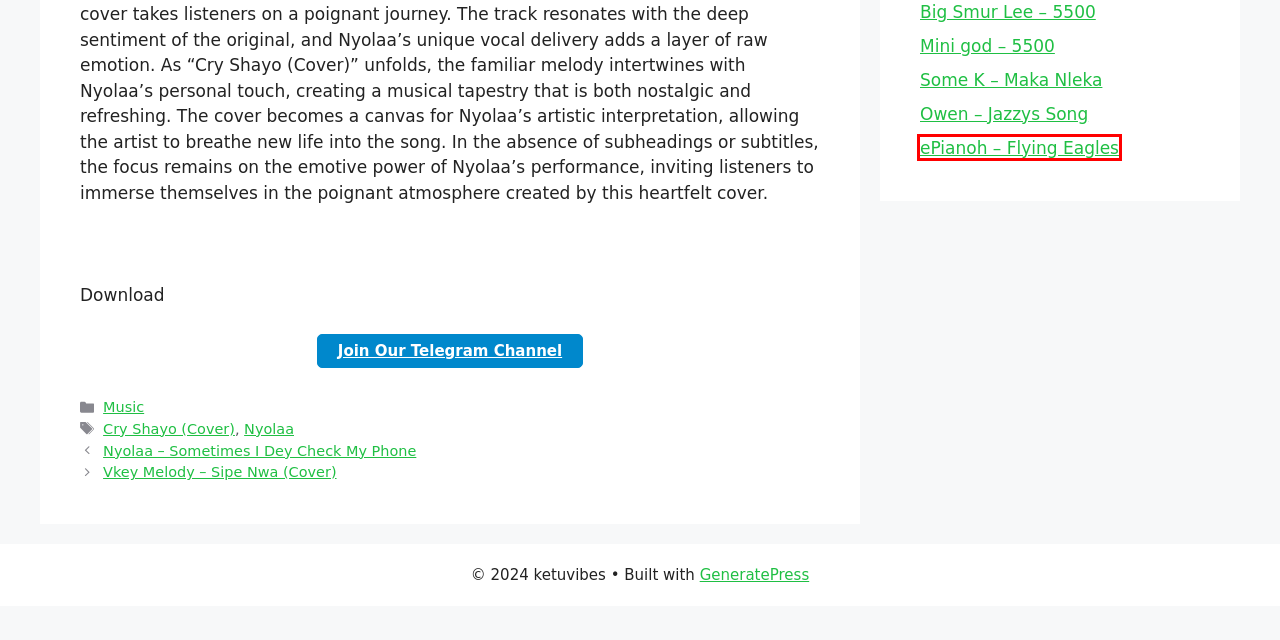With the provided screenshot showing a webpage and a red bounding box, determine which webpage description best fits the new page that appears after clicking the element inside the red box. Here are the options:
A. Mp3 Download (Audio): ePianoh – Flying Eagles
B. Mp3 Download (Audio): Vkey Melody – Sipe Nwa (Cover)
C. Mp3 Download (Audio): Nyolaa – Sometimes I Dey Check My Phone
D. Nyolaa Archives | ketuvibes
E. Mp3 Download (Audio): Big Smur Lee – 5500
F. Mp3 Download (Audio): Mini god – 5500
G. Mp3 Download (Audio): Owen – Jazzys Song
H. Mp3 Download (Audio): Some K – Maka Nleka

A